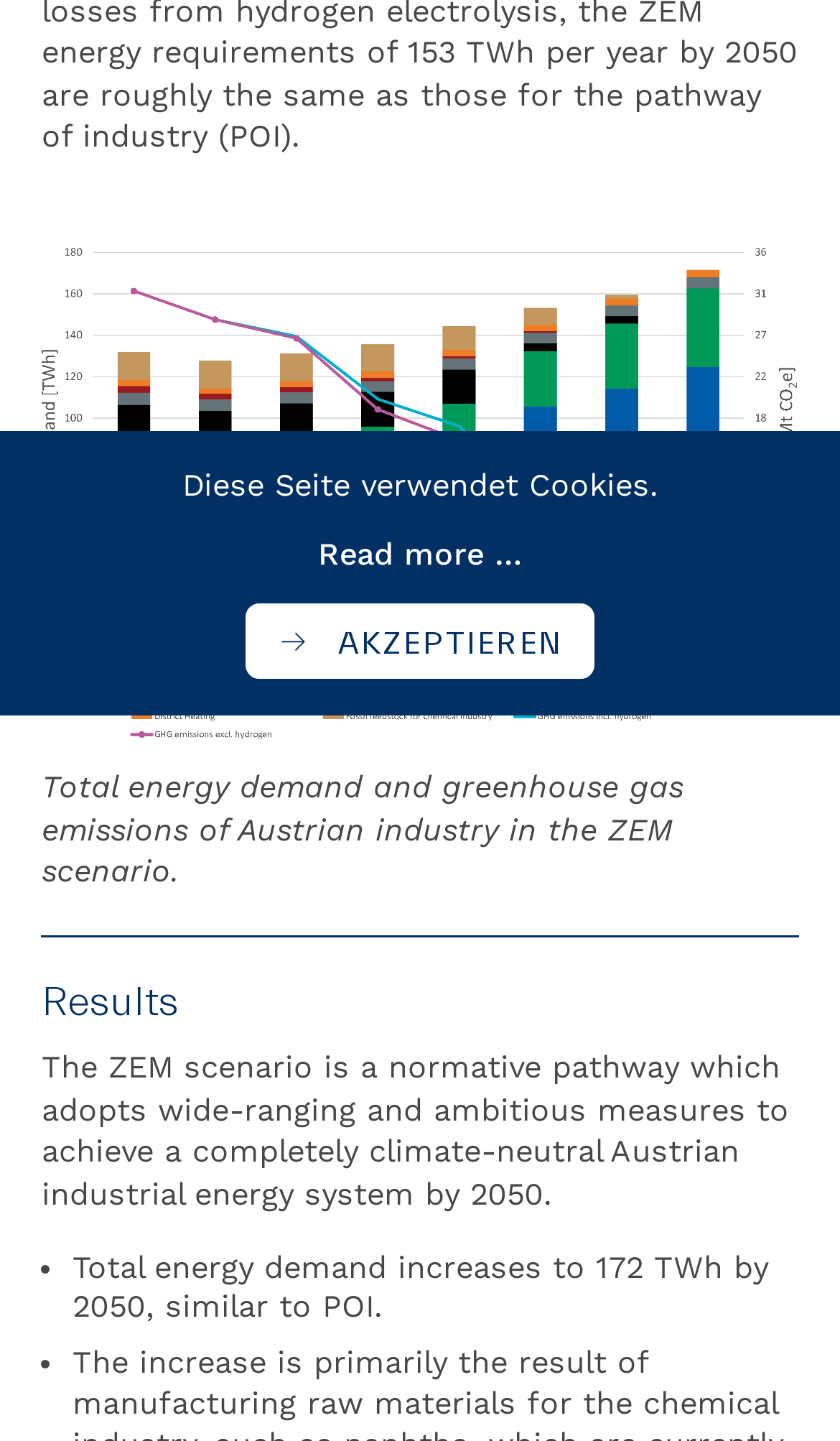Find the bounding box of the web element that fits this description: "Subscribe".

[0.317, 0.099, 0.683, 0.149]